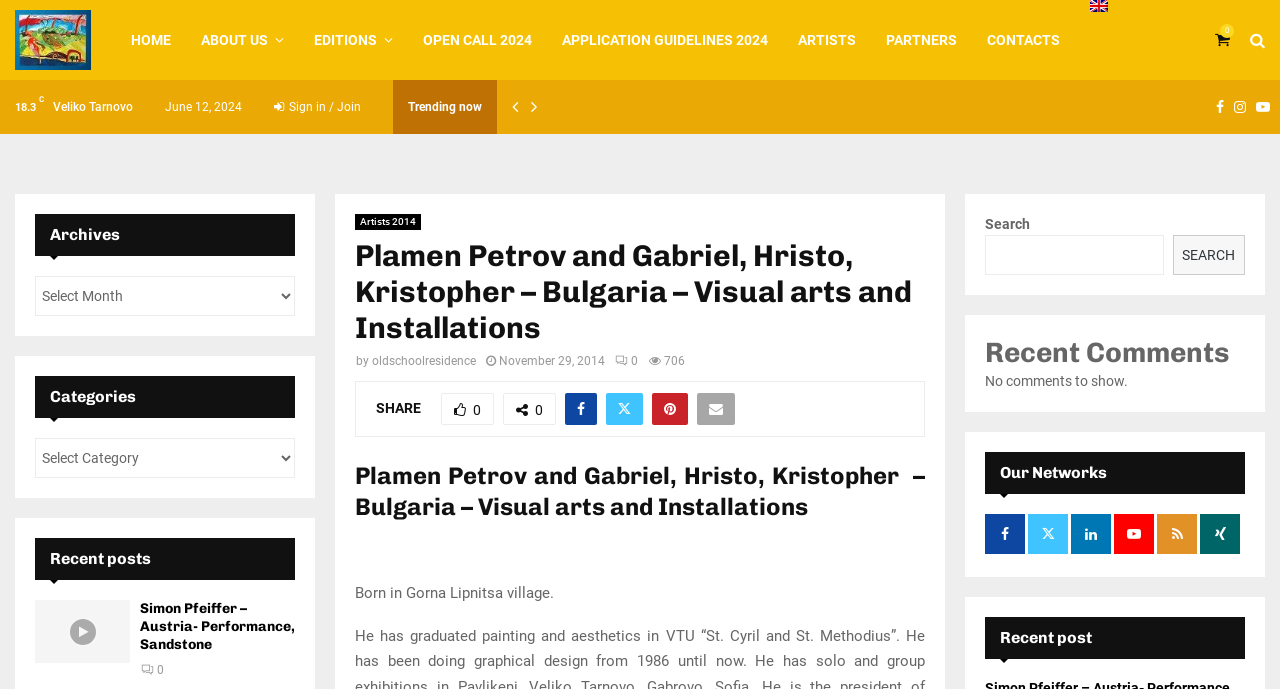What is the name of the village where the artist was born?
Using the image, respond with a single word or phrase.

Gorna Lipnitsa